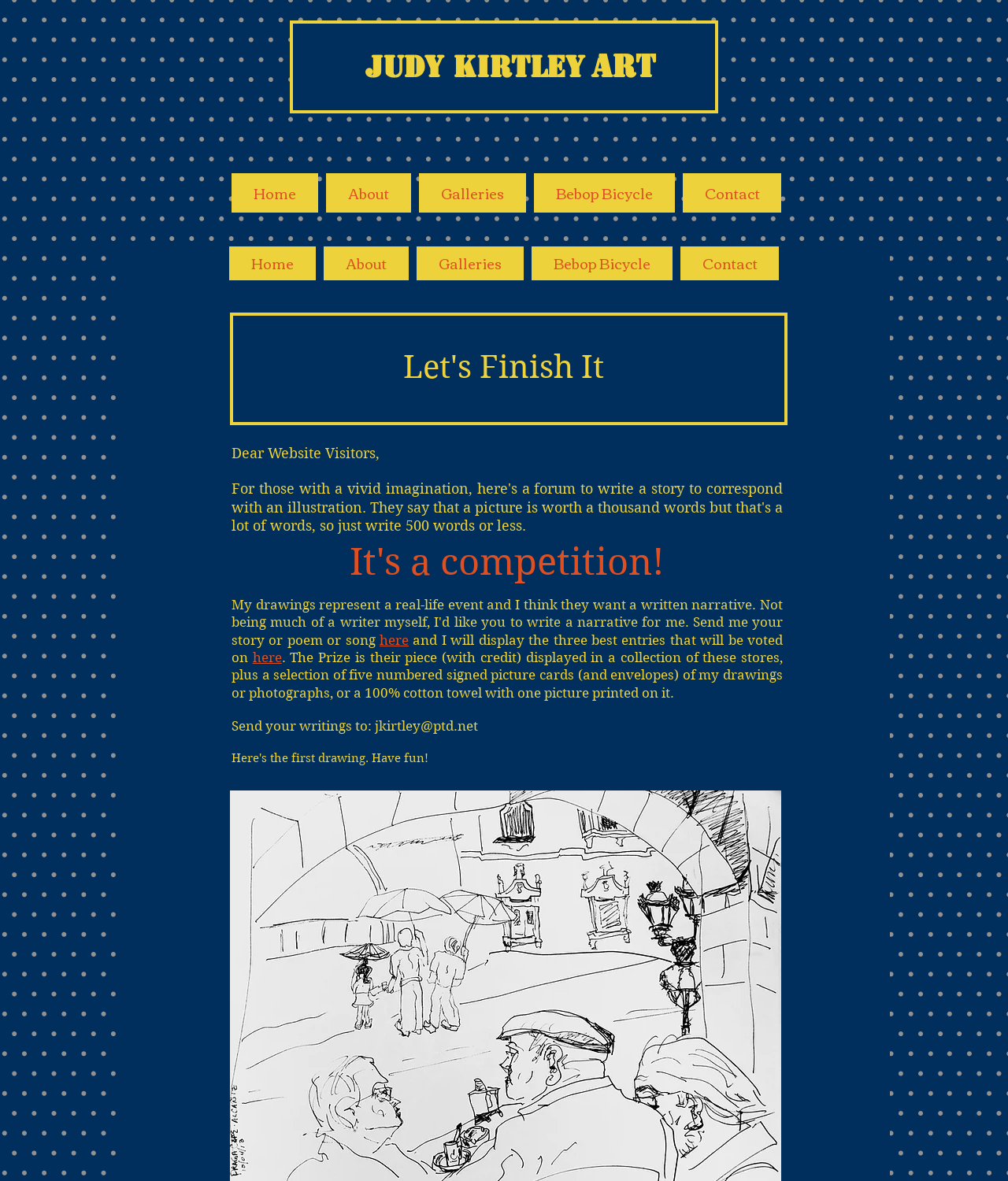What is the prize for the contest?
Based on the image, provide a one-word or brief-phrase response.

Display in stores and signed picture cards